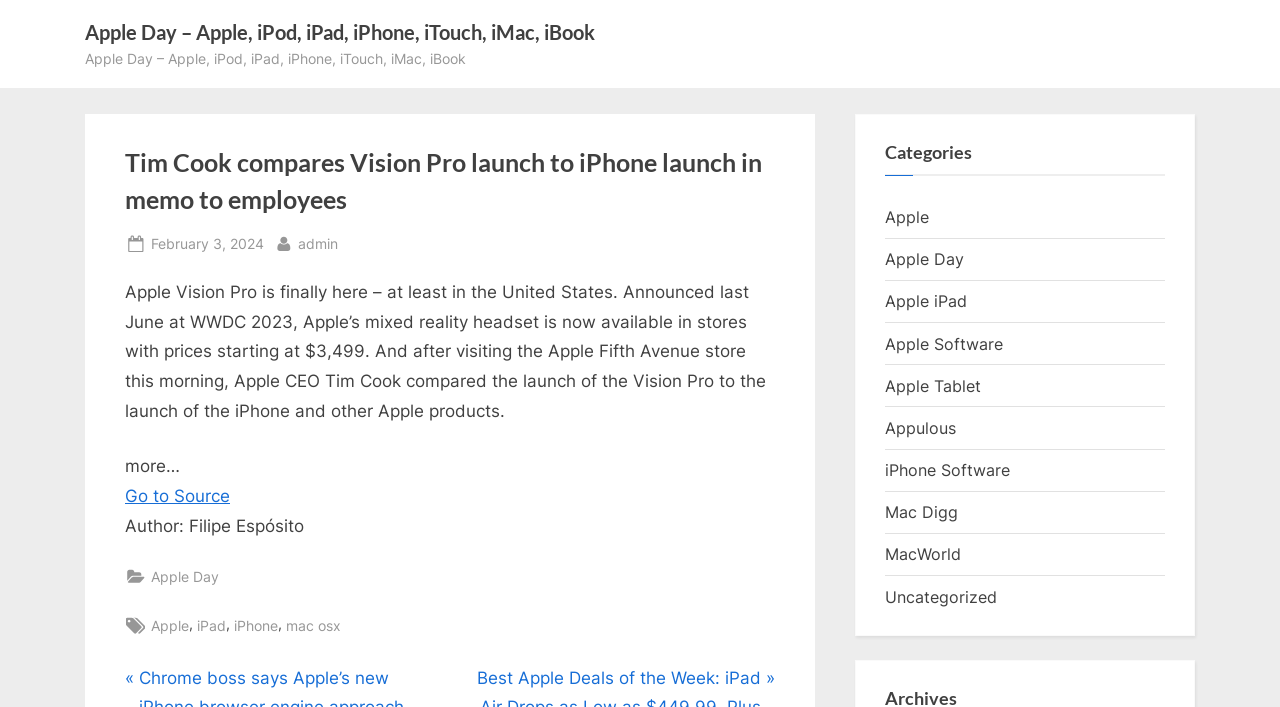Provide a one-word or one-phrase answer to the question:
What is the date of the article?

February 3, 2024